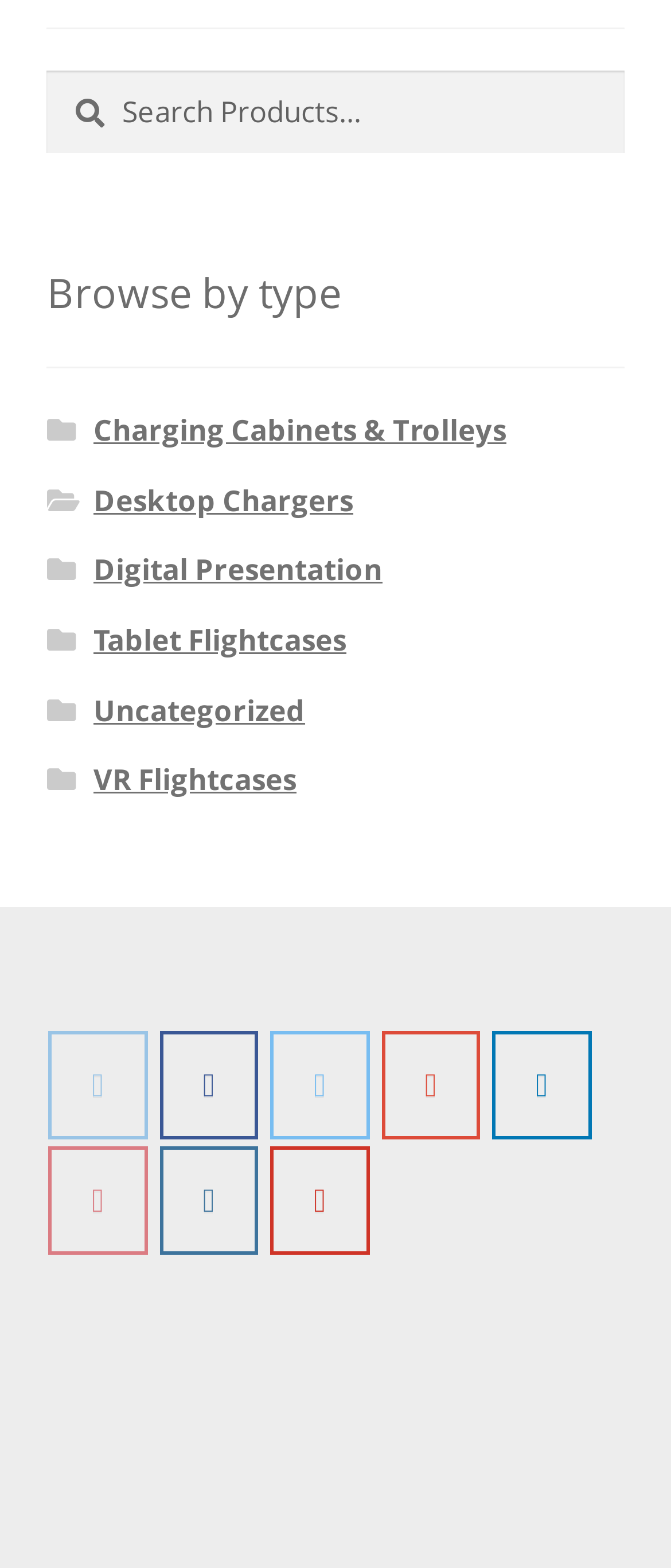Pinpoint the bounding box coordinates of the clickable area necessary to execute the following instruction: "Click on Email Multiple Device Chargers". The coordinates should be given as four float numbers between 0 and 1, namely [left, top, right, bottom].

[0.072, 0.657, 0.22, 0.727]